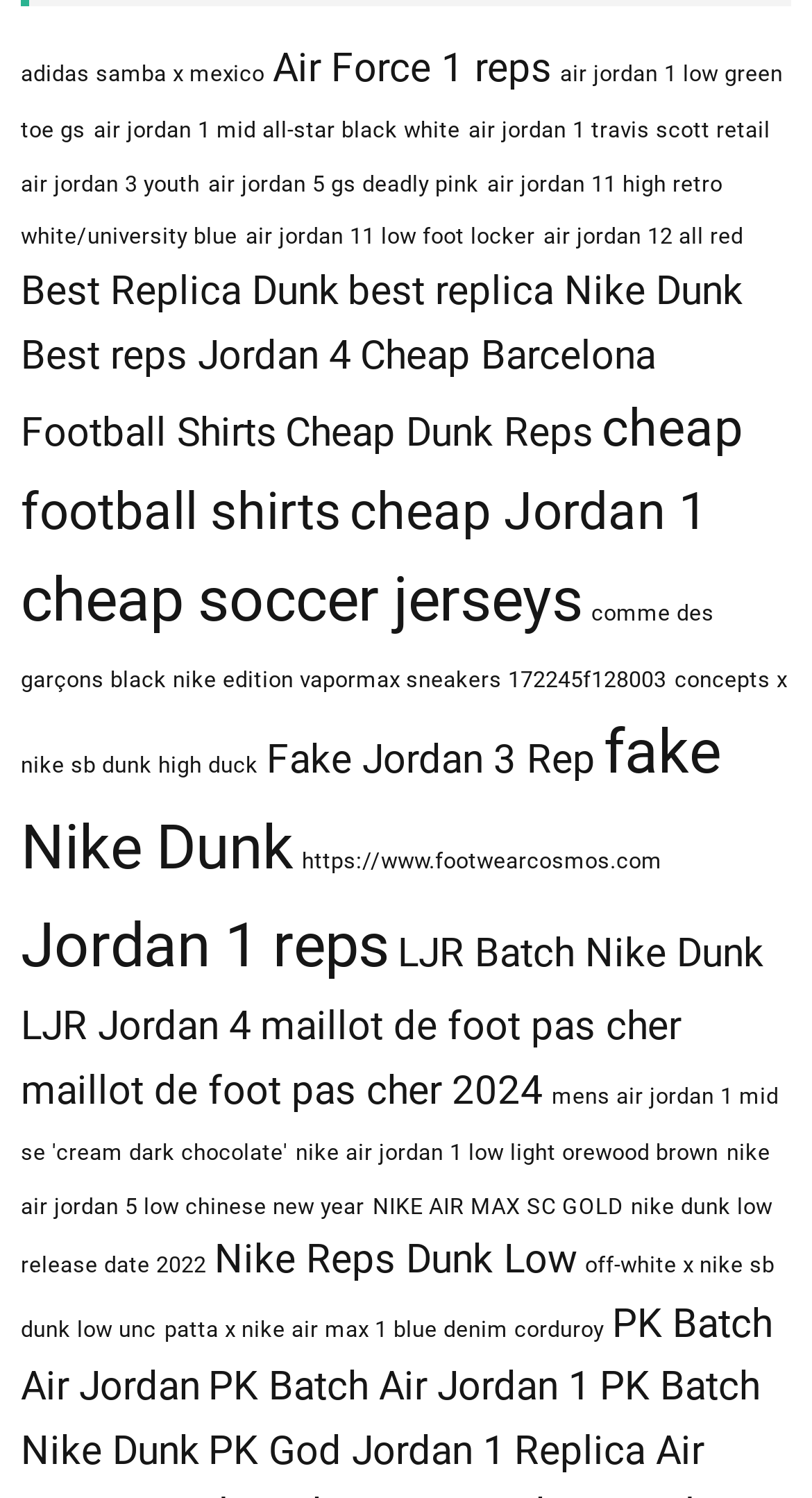Indicate the bounding box coordinates of the element that must be clicked to execute the instruction: "View Adidas Samba X Mexico". The coordinates should be given as four float numbers between 0 and 1, i.e., [left, top, right, bottom].

[0.026, 0.04, 0.326, 0.058]